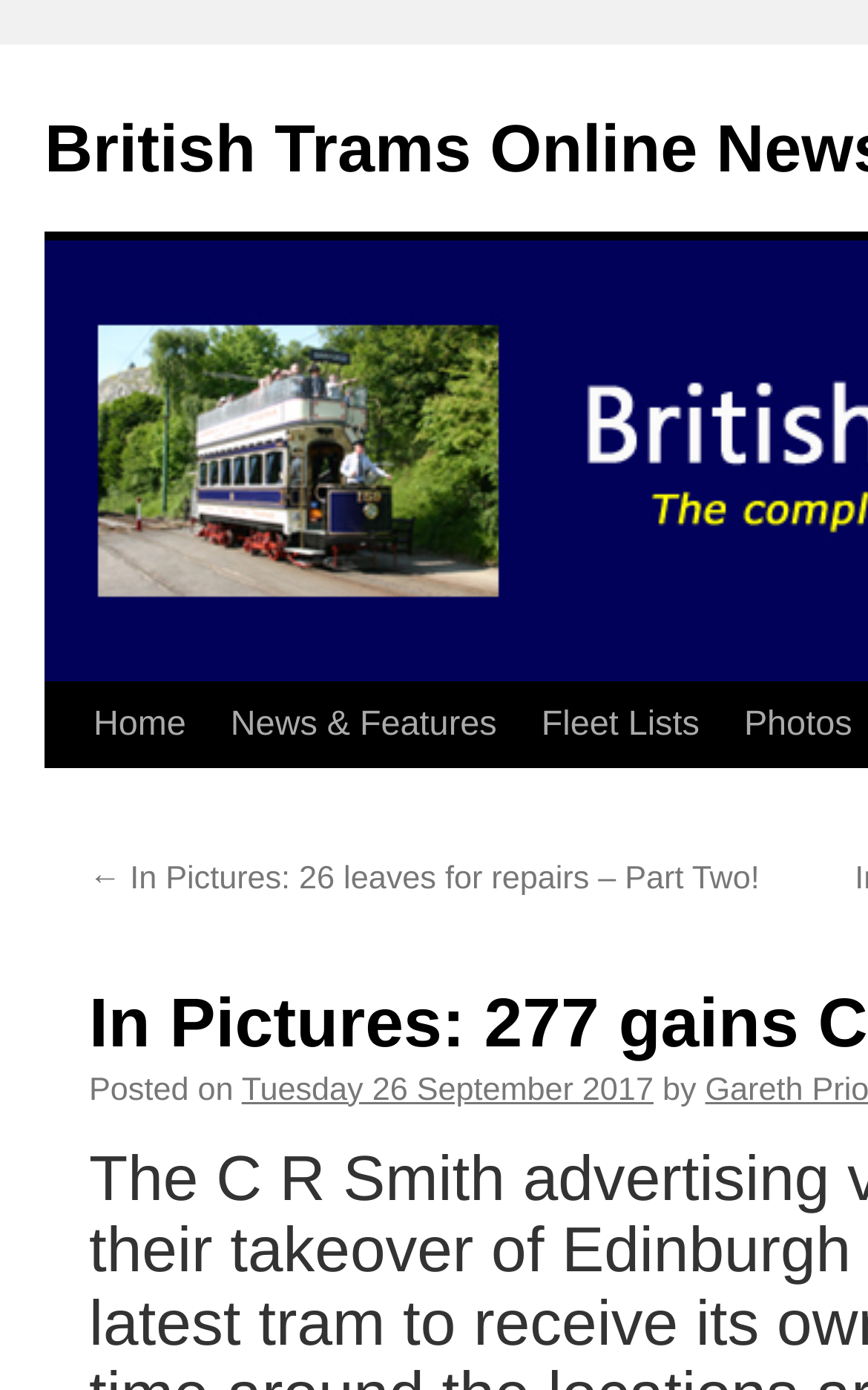Identify the bounding box coordinates of the clickable section necessary to follow the following instruction: "view article posted on Tuesday 26 September 2017". The coordinates should be presented as four float numbers from 0 to 1, i.e., [left, top, right, bottom].

[0.278, 0.771, 0.753, 0.797]